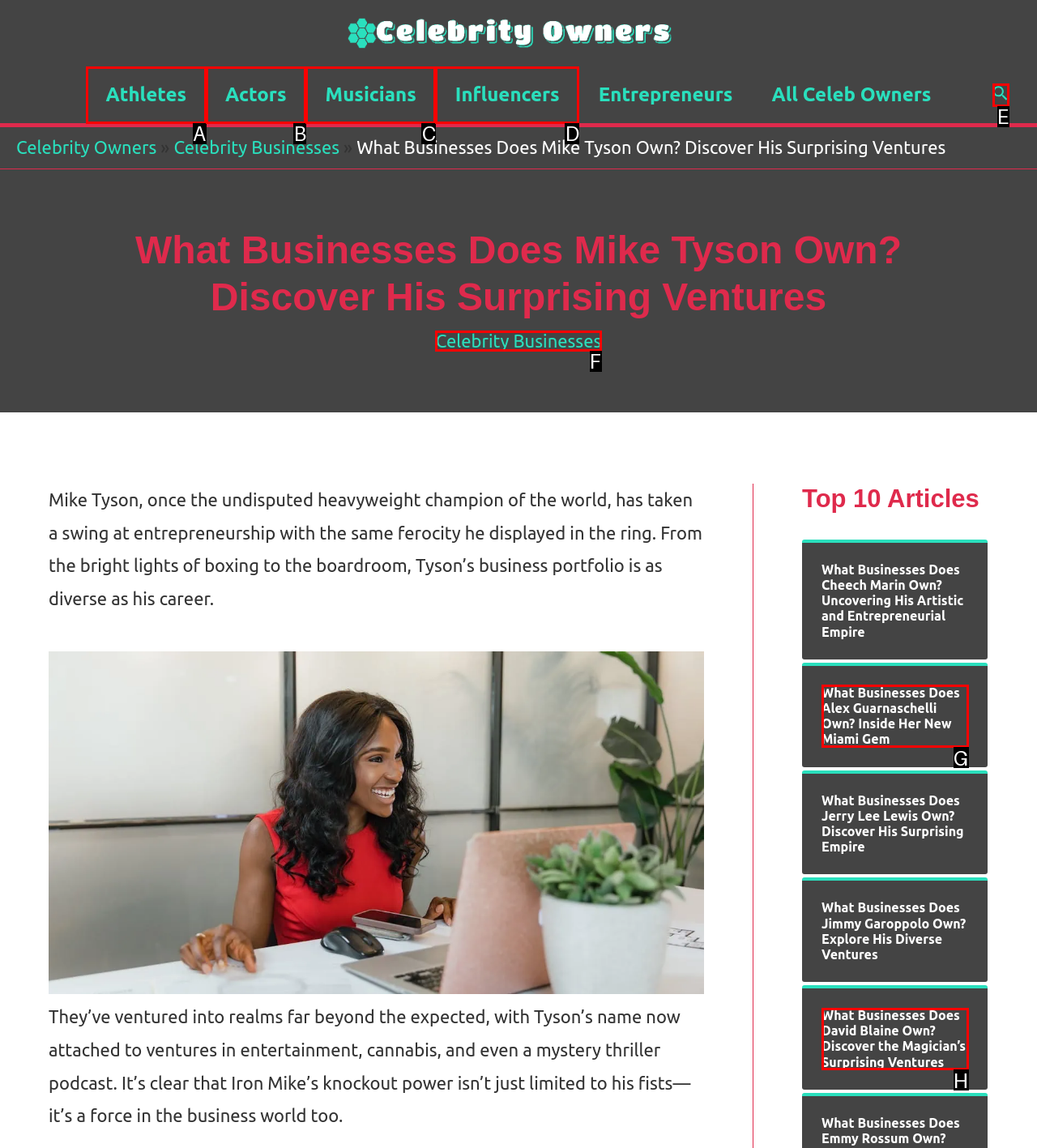Tell me which one HTML element best matches the description: Search
Answer with the option's letter from the given choices directly.

E